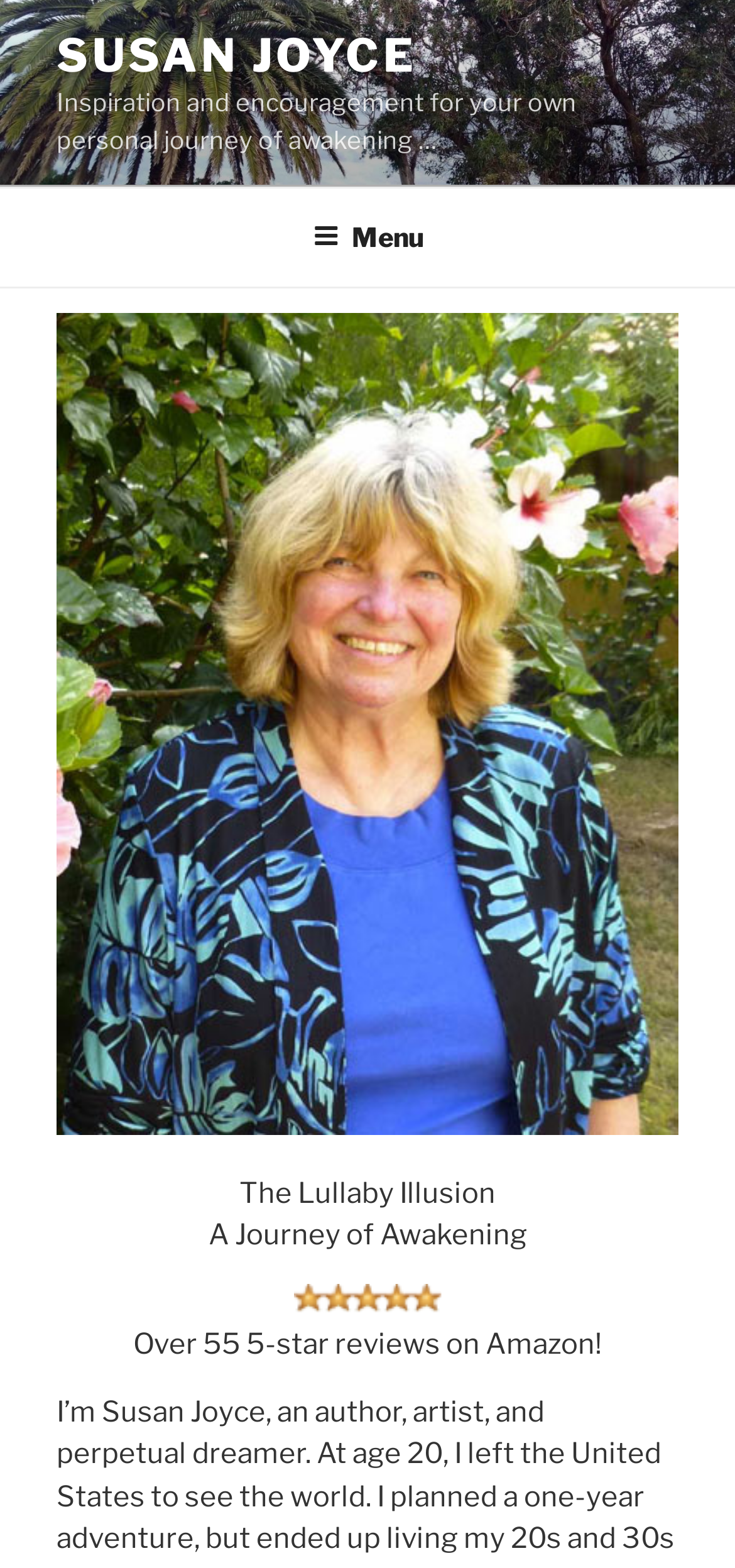How many 5-star reviews does the book have on Amazon?
Please craft a detailed and exhaustive response to the question.

The number of 5-star reviews is mentioned in the StaticText element 'Over 55 5-star reviews on Amazon!' which is located at the bottom of the page, indicating the book's popularity on Amazon.